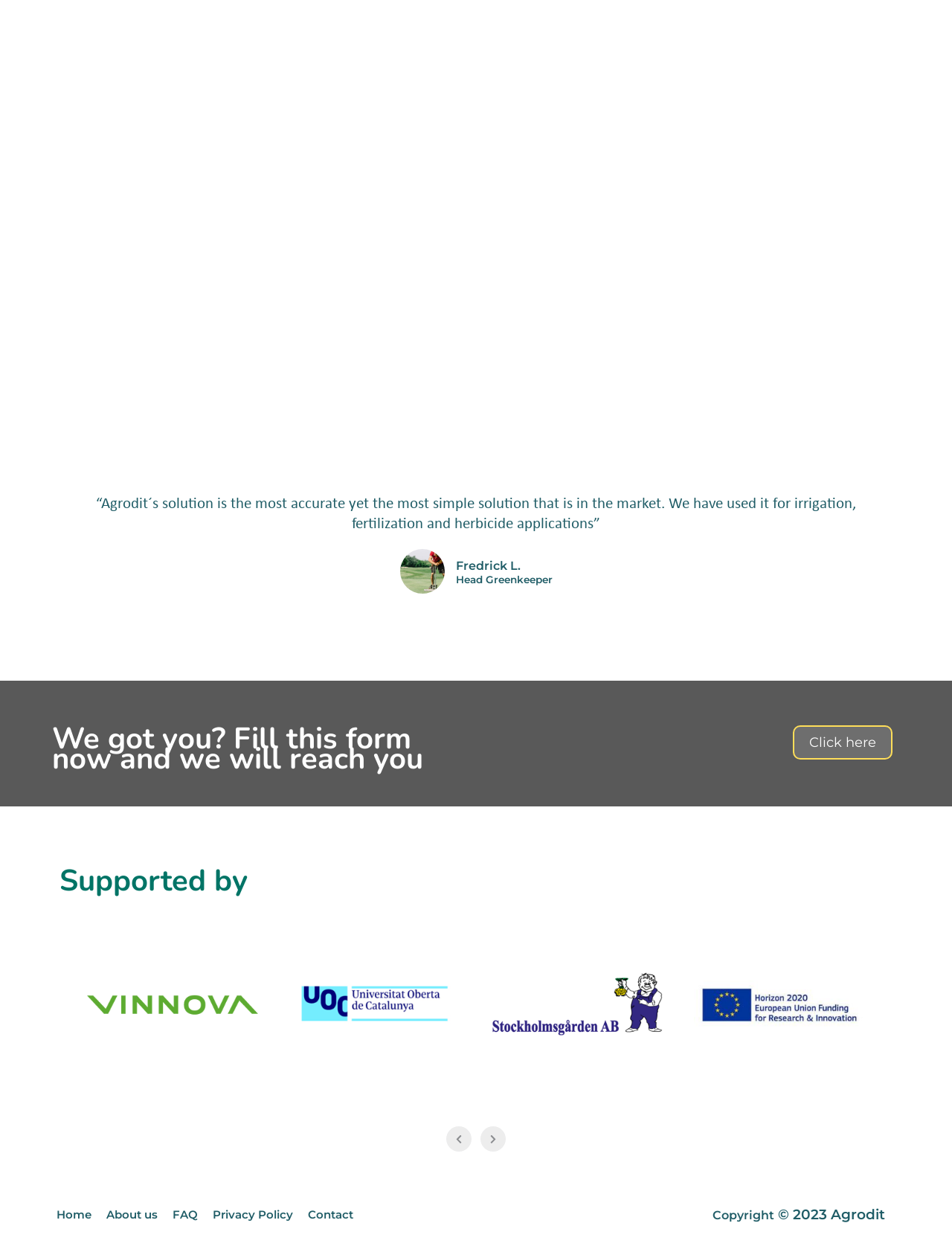Using the provided element description: "Contact", identify the bounding box coordinates. The coordinates should be four floats between 0 and 1 in the order [left, top, right, bottom].

[0.316, 0.954, 0.379, 0.982]